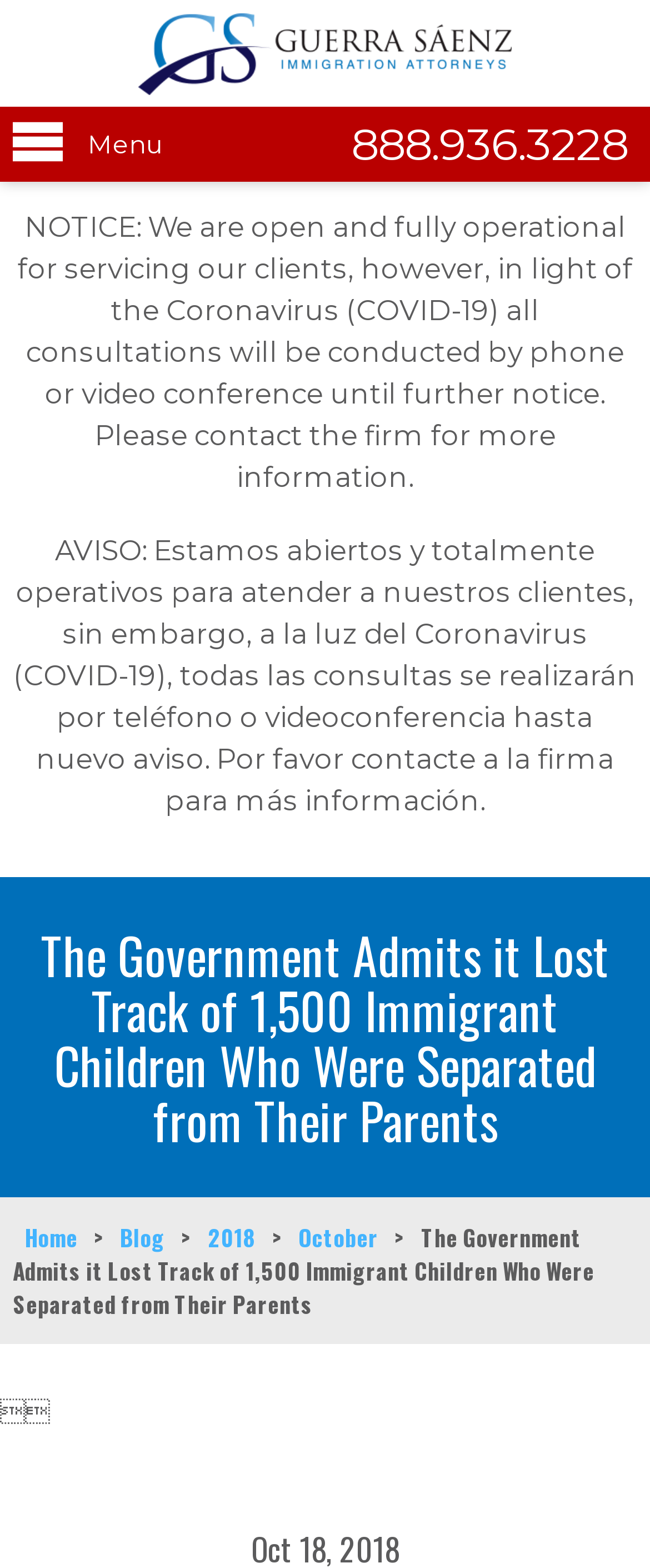Explain the webpage in detail.

This webpage is about Boca Raton immigration attorneys discussing the issue of 1,500 immigrant children who were lost track of by the government. At the top left corner, there is a button with a menu icon. Next to it, on the top right corner, there is a phone number "888.936.3228" and a link to "Guerra Sáenz, PL" with an accompanying logo image. 

Below these elements, there are two notices, one in English and one in Spanish, informing visitors that the firm is open and operational, but consultations will be conducted by phone or video conference due to the Coronavirus pandemic.

The main content of the webpage is a heading that reads "The Government Admits it Lost Track of 1,500 Immigrant Children Who Were Separated from Their Parents". Below this heading, there are navigation links to "Home", "Blog", and specific dates "2018" and "October". The link to "Blog" is likely related to the main topic of the webpage.